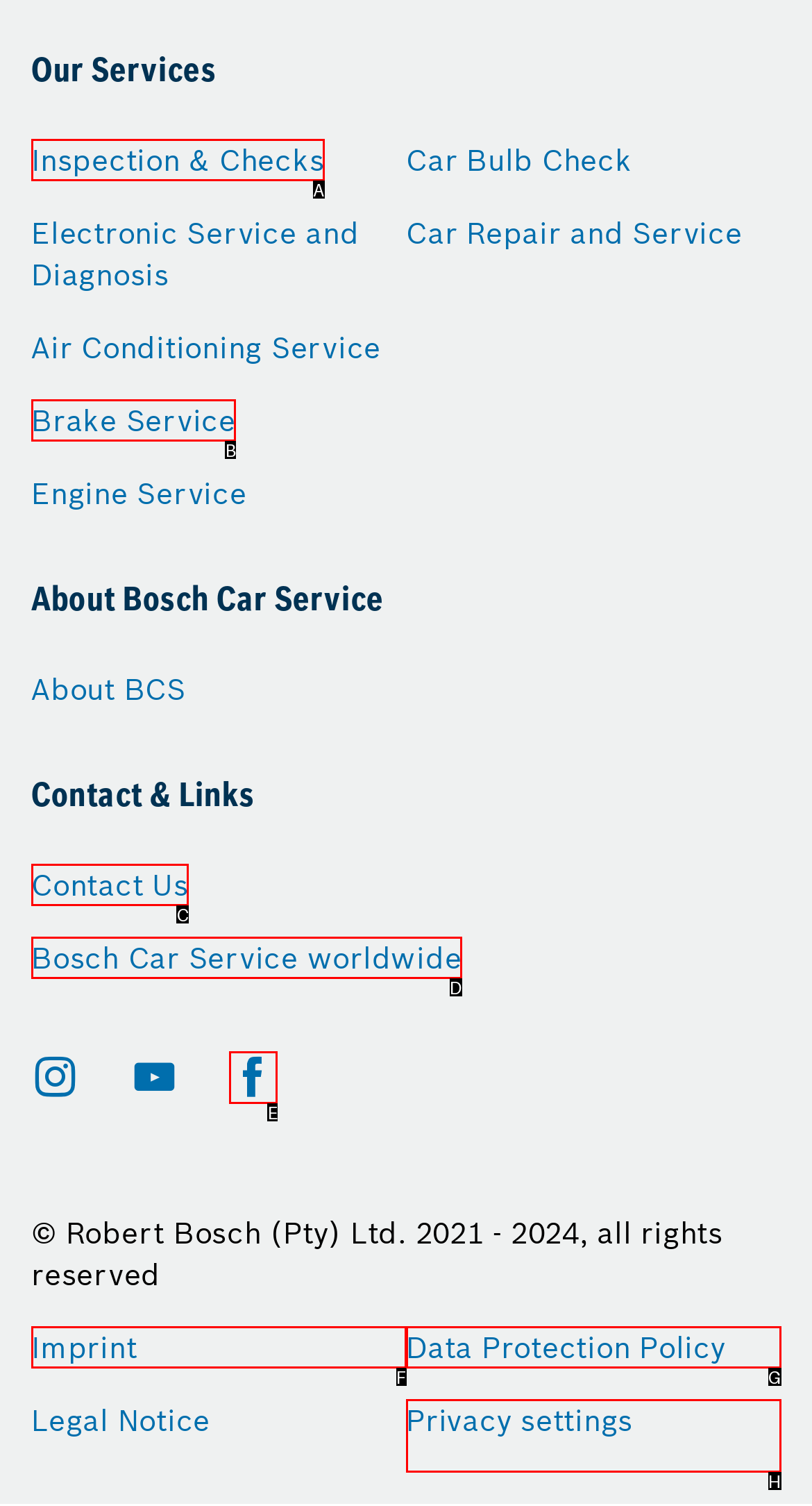Match the HTML element to the description: Contact Us. Respond with the letter of the correct option directly.

C